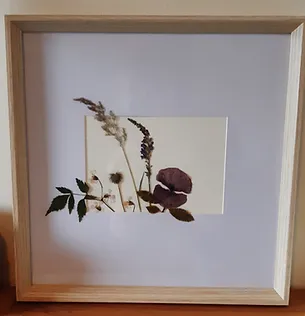Provide a one-word or brief phrase answer to the question:
How many of this artwork are available?

One